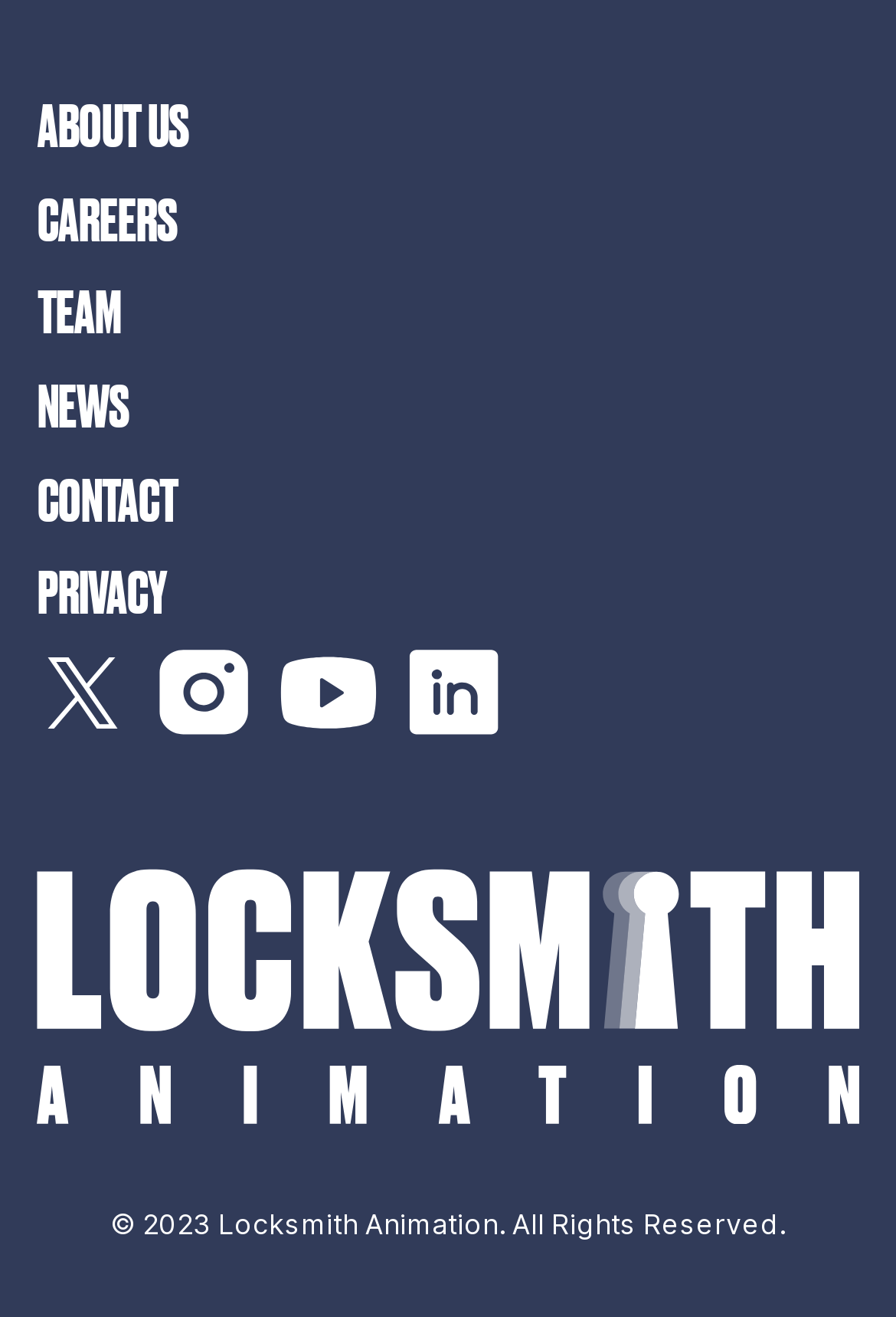Could you locate the bounding box coordinates for the section that should be clicked to accomplish this task: "visit careers page".

[0.042, 0.136, 0.958, 0.193]